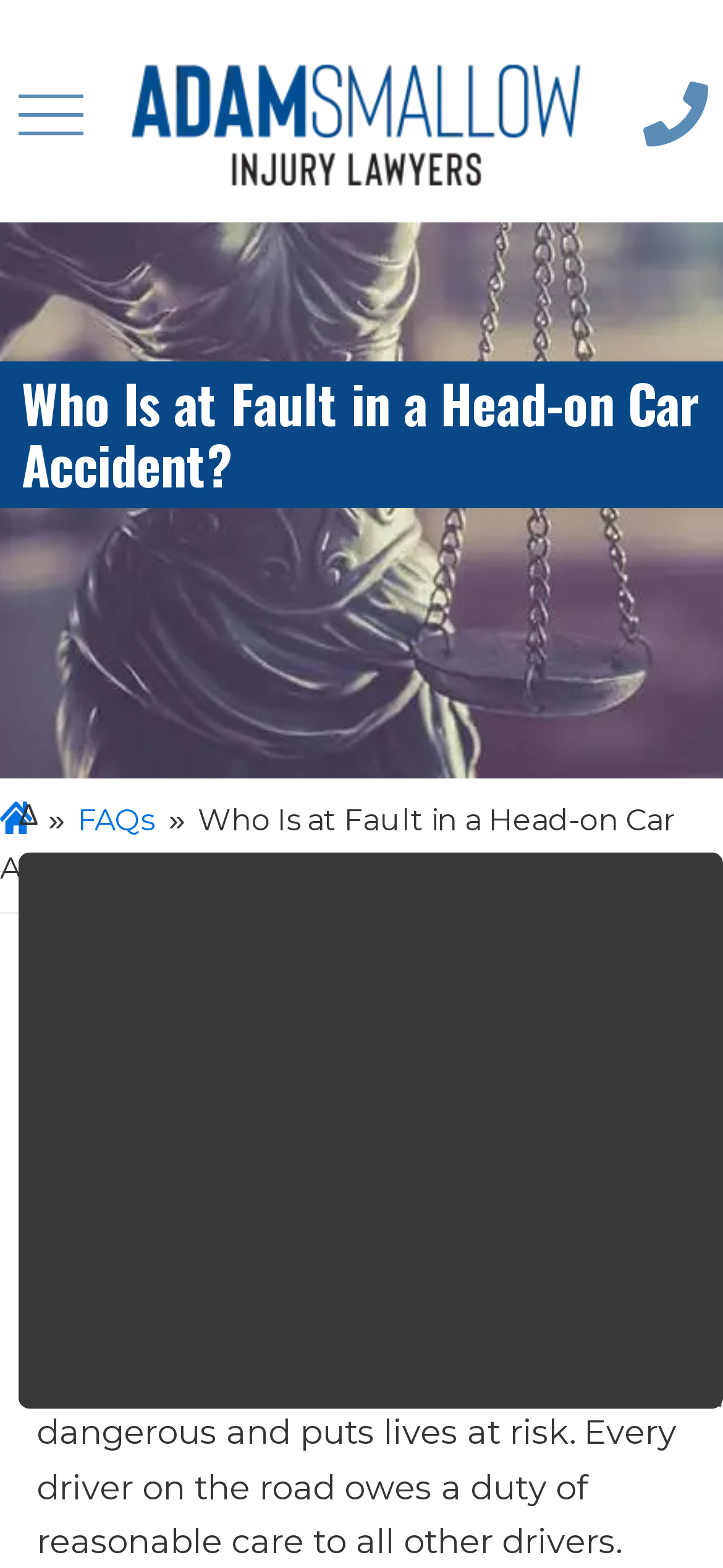Using the provided element description: "Home", identify the bounding box coordinates. The coordinates should be four floats between 0 and 1 in the order [left, top, right, bottom].

[0.0, 0.512, 0.046, 0.534]